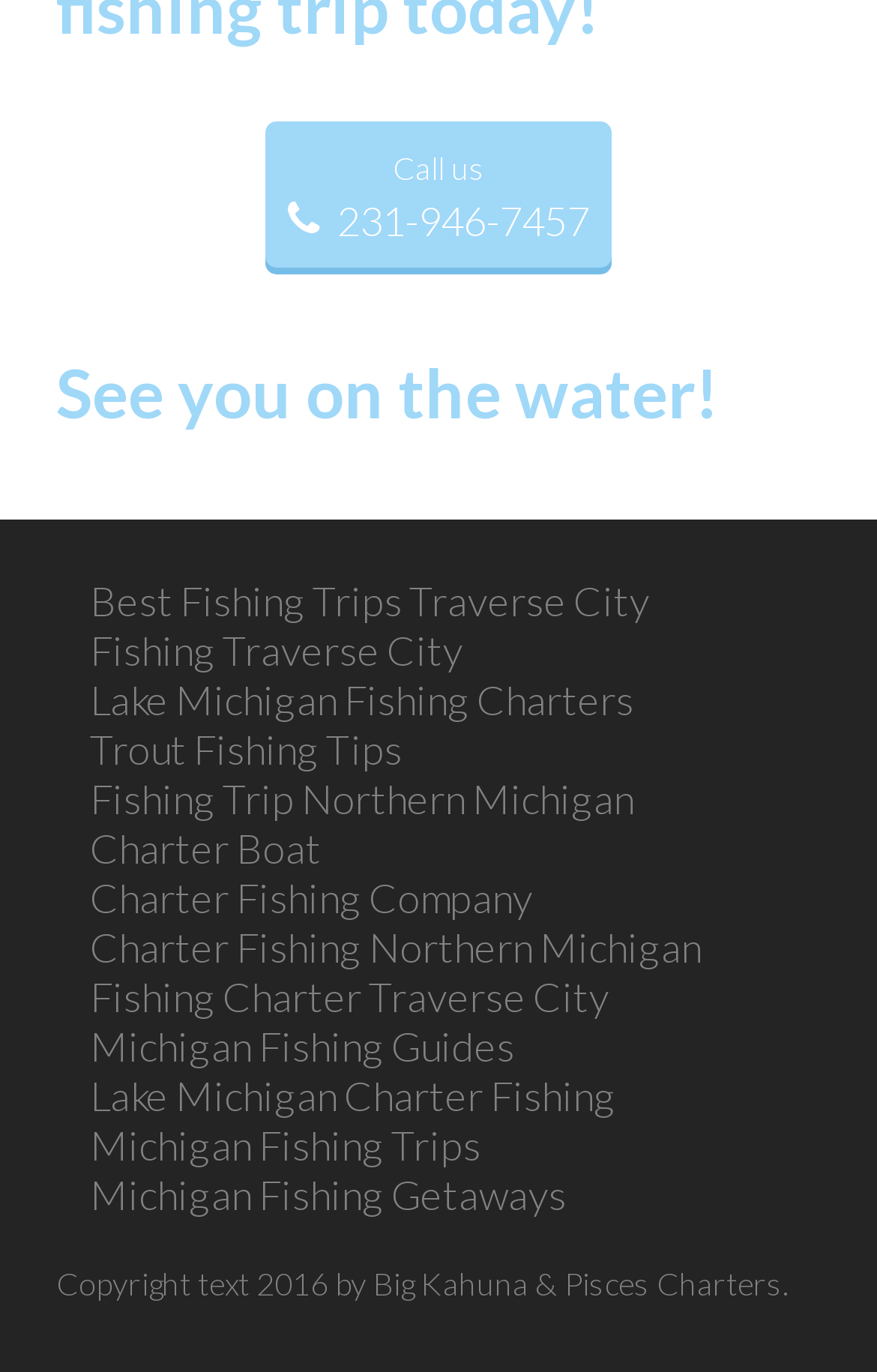Could you locate the bounding box coordinates for the section that should be clicked to accomplish this task: "Call us".

[0.303, 0.089, 0.697, 0.195]